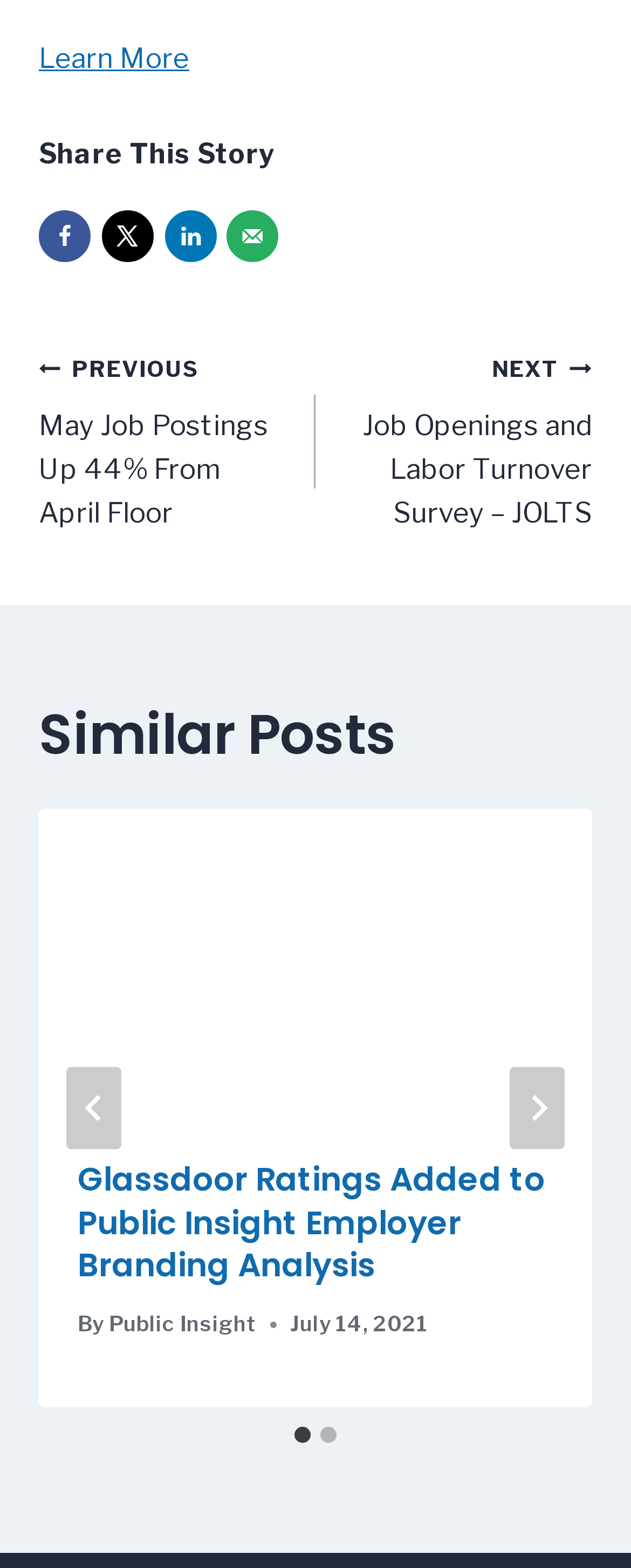Please identify the bounding box coordinates of the element that needs to be clicked to execute the following command: "Share on Facebook". Provide the bounding box using four float numbers between 0 and 1, formatted as [left, top, right, bottom].

[0.062, 0.134, 0.144, 0.167]